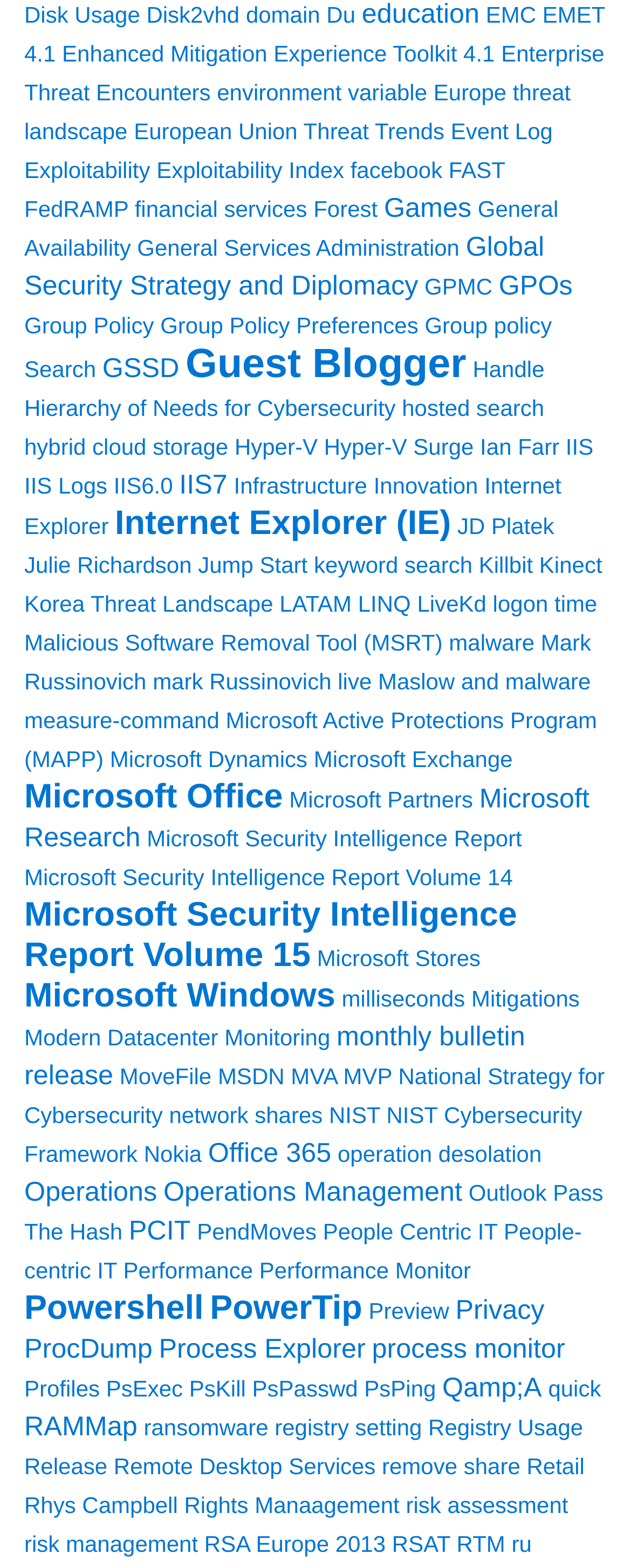Specify the bounding box coordinates of the element's region that should be clicked to achieve the following instruction: "View Event Log". The bounding box coordinates consist of four float numbers between 0 and 1, in the format [left, top, right, bottom].

[0.714, 0.075, 0.876, 0.092]